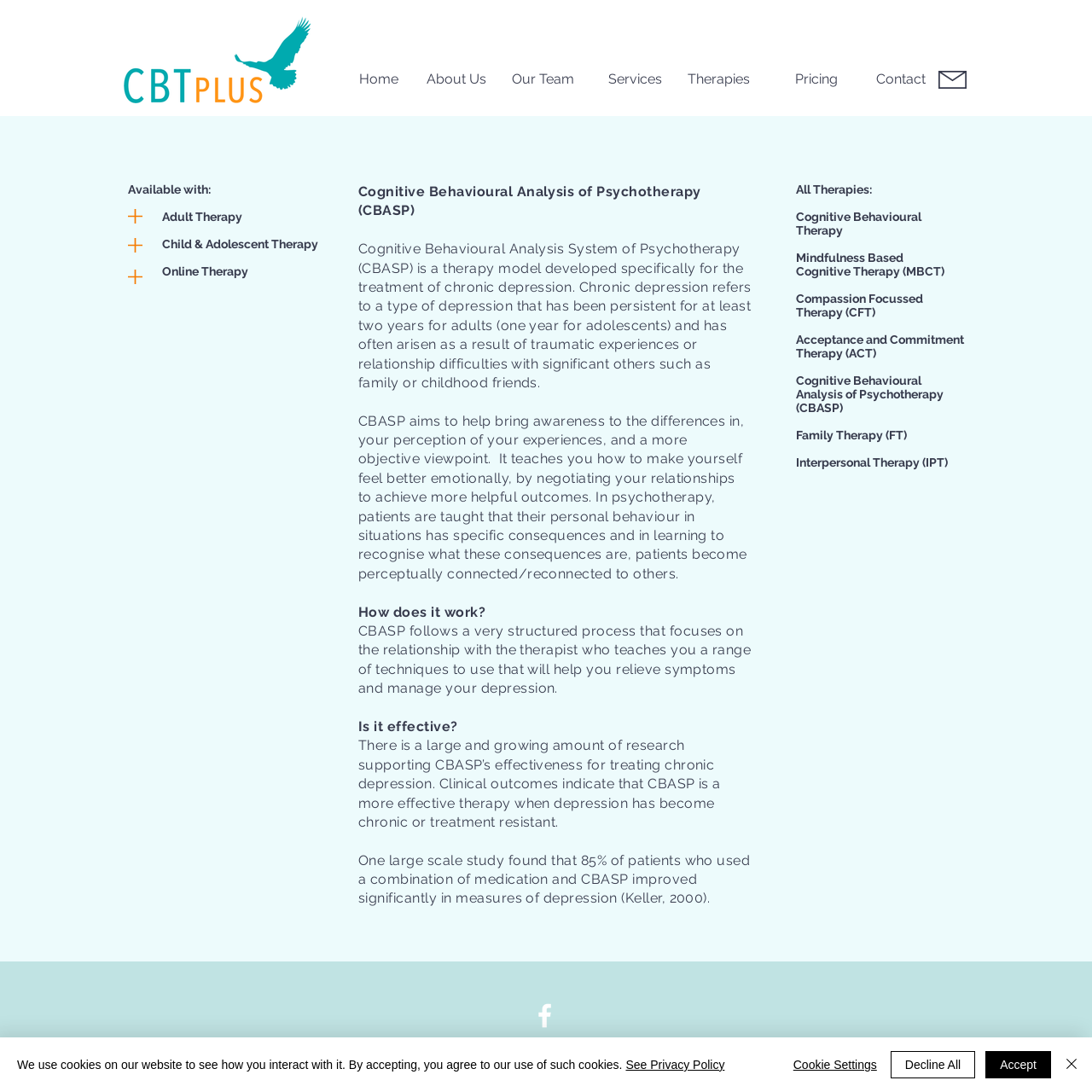Please identify the bounding box coordinates of the element that needs to be clicked to execute the following command: "Click the Home link". Provide the bounding box using four float numbers between 0 and 1, formatted as [left, top, right, bottom].

[0.296, 0.048, 0.377, 0.097]